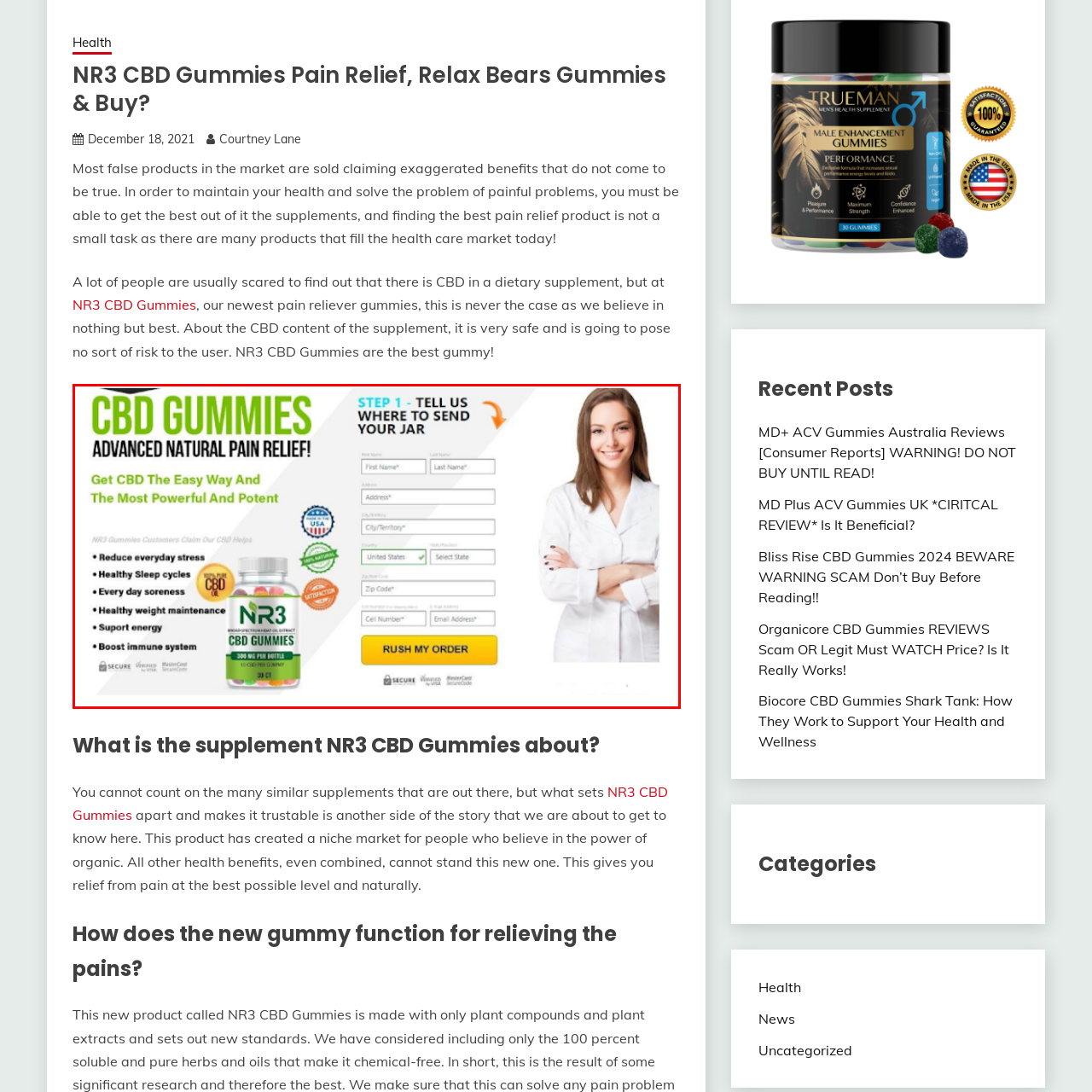Observe the area inside the red box, What is the purpose of the form below the health professional? Respond with a single word or phrase.

To fill in personal details